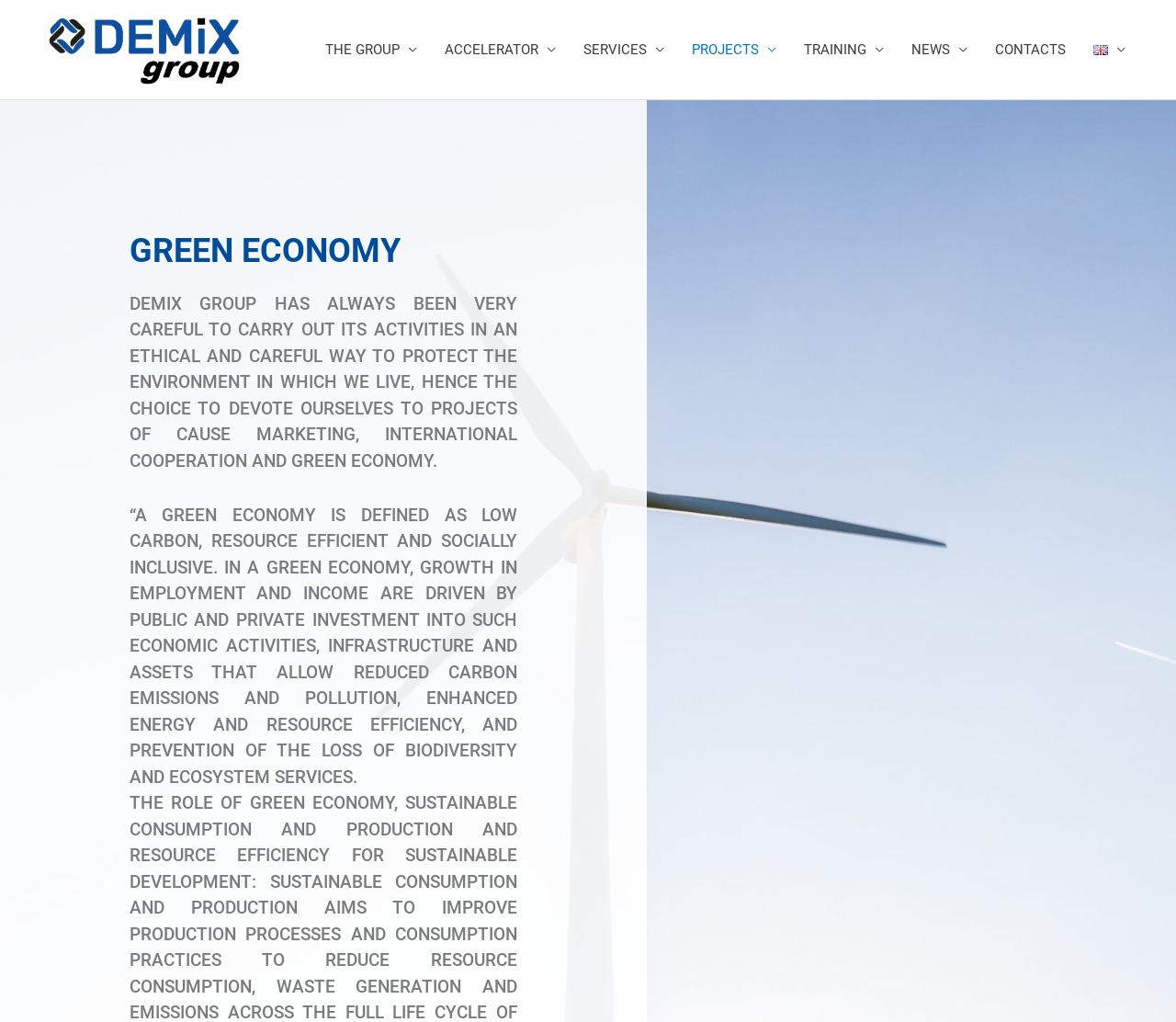Use the details in the image to answer the question thoroughly: 
What is the focus of the group's projects?

The focus of the group's projects can be found in the text on the webpage, which states that 'Demix Group has always been very careful to carry out its activities in an ethical and careful way to protect the environment in which we live, hence the choice to devote ourselves to projects of cause marketing, international cooperation and green economy.'